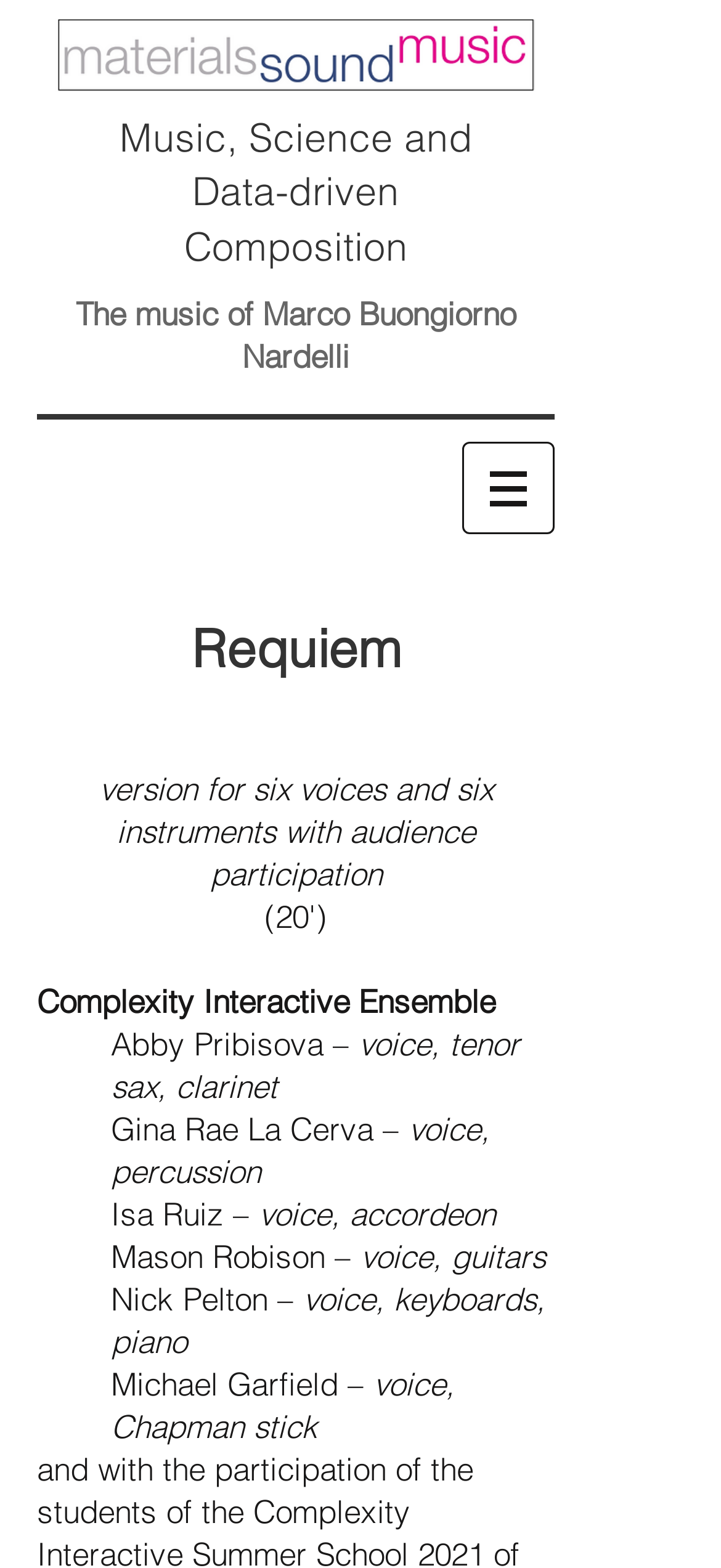Construct a comprehensive description capturing every detail on the webpage.

The webpage is dedicated to the compositions of Marco Buongiorno Nardelli. At the top-left corner, there is a small image of 'msm.png' with a link. Below this image, there are two headings: "Music, Science and Data-driven Composition" and "The music of Marco Buongiorno Nardelli", which are positioned side by side, with the latter being slightly lower.

On the right side of the page, there is a navigation menu labeled "Site" with a button that has a popup menu. The button is accompanied by a small image. Below the navigation menu, there is a heading "Requiem" which is the main title of the composition being described.

The composition "Requiem" is described in detail below the heading. It is a version for six voices and six instruments with audience participation. The ensemble is called "Complexity Interactive Ensemble" and consists of several musicians: Abby Pribisova, Gina Rae La Cerva, Isa Ruiz, Mason Robison, Nick Pelton, and Michael Garfield. Each musician's role is listed, including the instruments they play. The text is arranged in a list-like format, with each musician's name and role on separate lines.